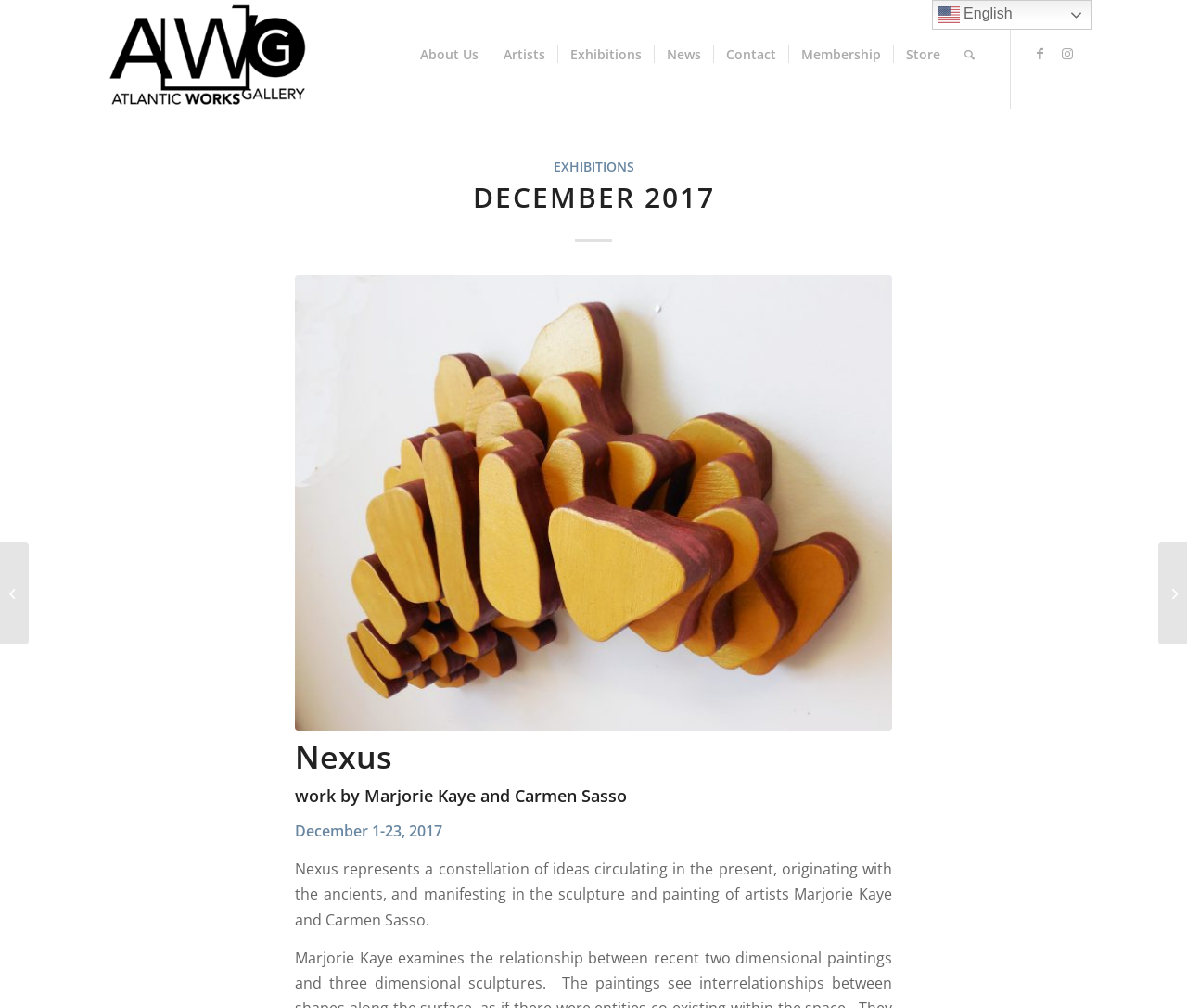Detail the various sections and features of the webpage.

The webpage is about Atlantic Works Gallery, with a focus on exhibitions and artists. At the top, there is a logo of Atlantic Works Gallery, which is also a link. Below the logo, there is a navigation menu with links to various sections of the website, including About Us, Artists, Exhibitions, News, Contact, Membership, Store, and Search.

On the left side, there is a section with a heading "DECEMBER 2017" and a link to the same title. Below this heading, there is a description of an exhibition called "Nexus", which features work by Marjorie Kaye and Carmen Sasso. The description is accompanied by the dates of the exhibition, December 1-23, 2017.

On the right side, there are two links to news articles, one titled "Talking with Charlene Liska about Silence" and the other titled "Christmas Markets Berlin, 2017, Photo Essay by X Bonnie Woods". 

At the bottom of the page, there are social media links to Facebook and Instagram. There is also a language selection link, "en English", with a corresponding flag icon.

Throughout the page, there are a total of 7 links to exhibitions or news articles, 9 links to various sections of the website, and 2 social media links. There are also 2 images, one of which is the logo of Atlantic Works Gallery, and the other is a flag icon for the language selection.